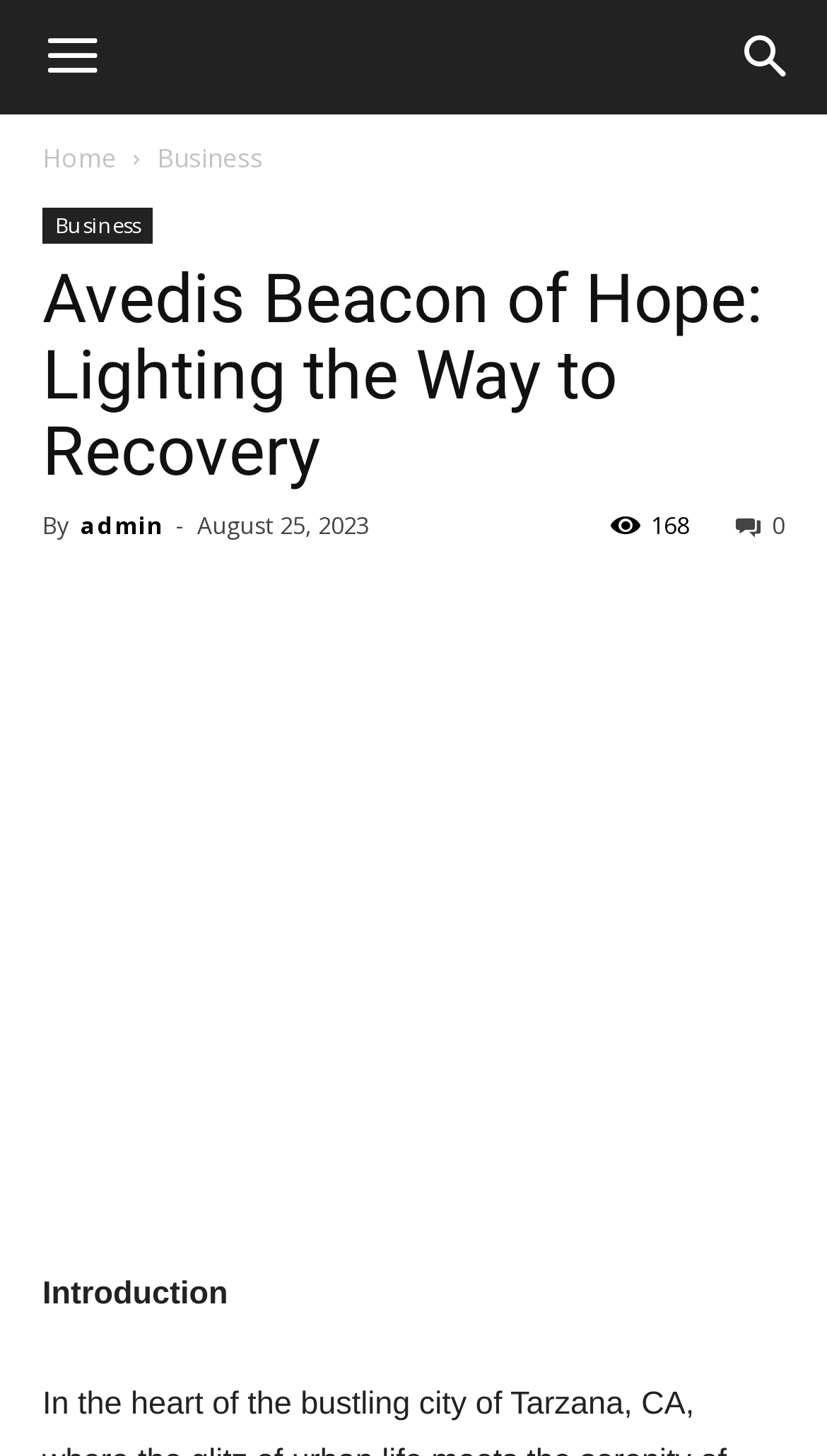Identify the bounding box coordinates for the element you need to click to achieve the following task: "Share the article". Provide the bounding box coordinates as four float numbers between 0 and 1, in the form [left, top, right, bottom].

[0.89, 0.349, 0.949, 0.371]